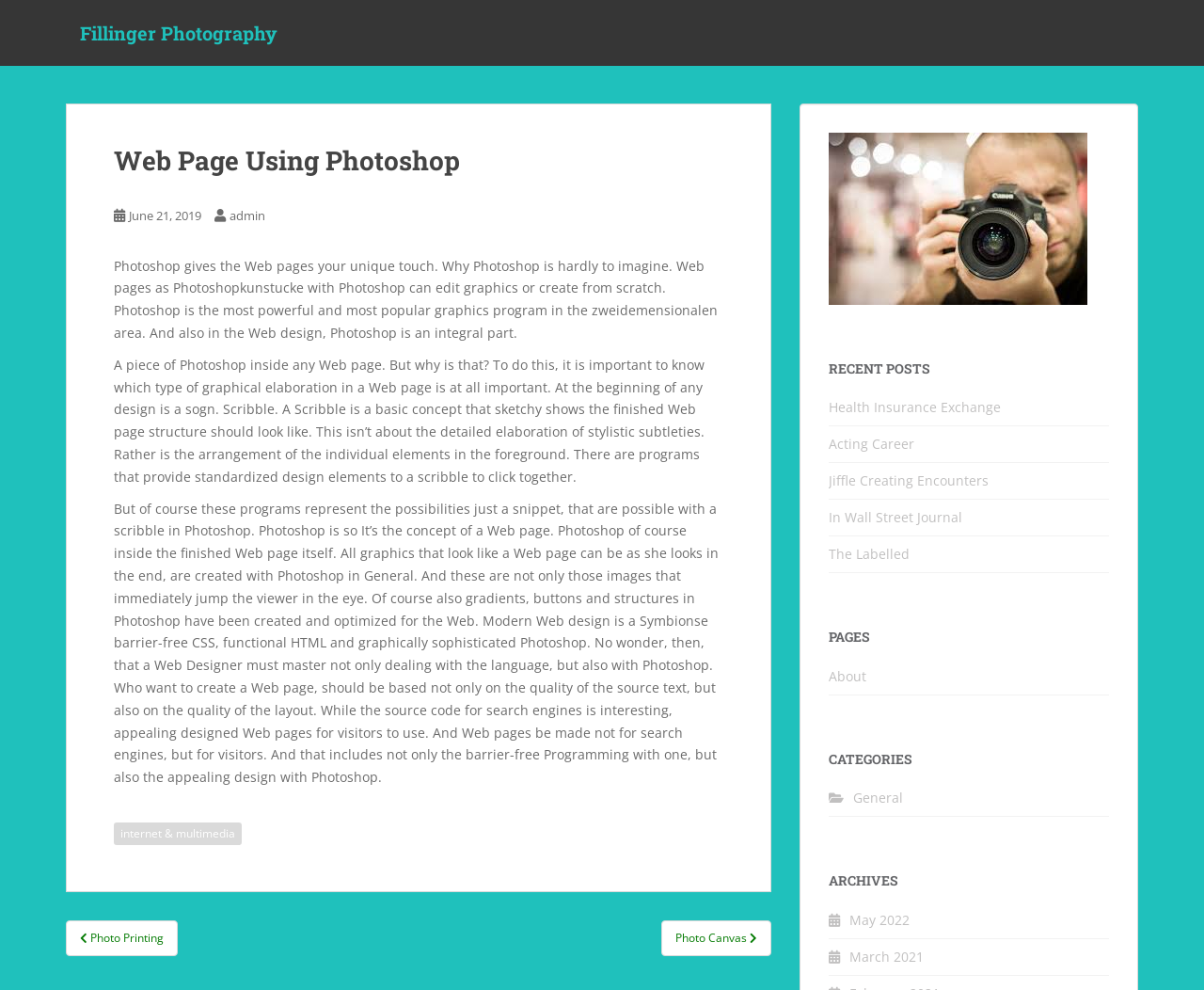Respond to the following query with just one word or a short phrase: 
What is the main topic of this webpage?

Photoshop and web design